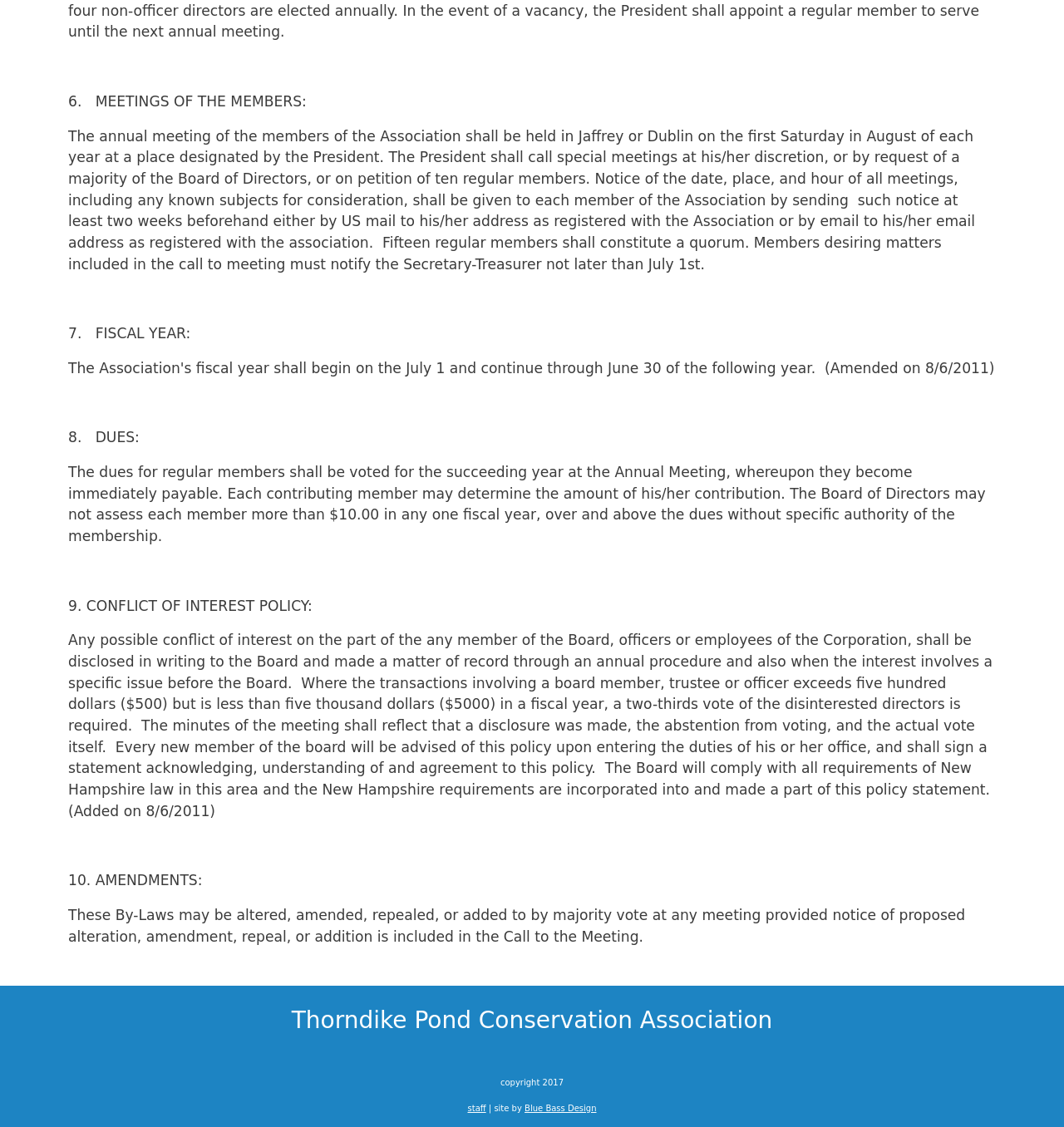Who designed the website?
Please use the image to provide a one-word or short phrase answer.

Blue Bass Design